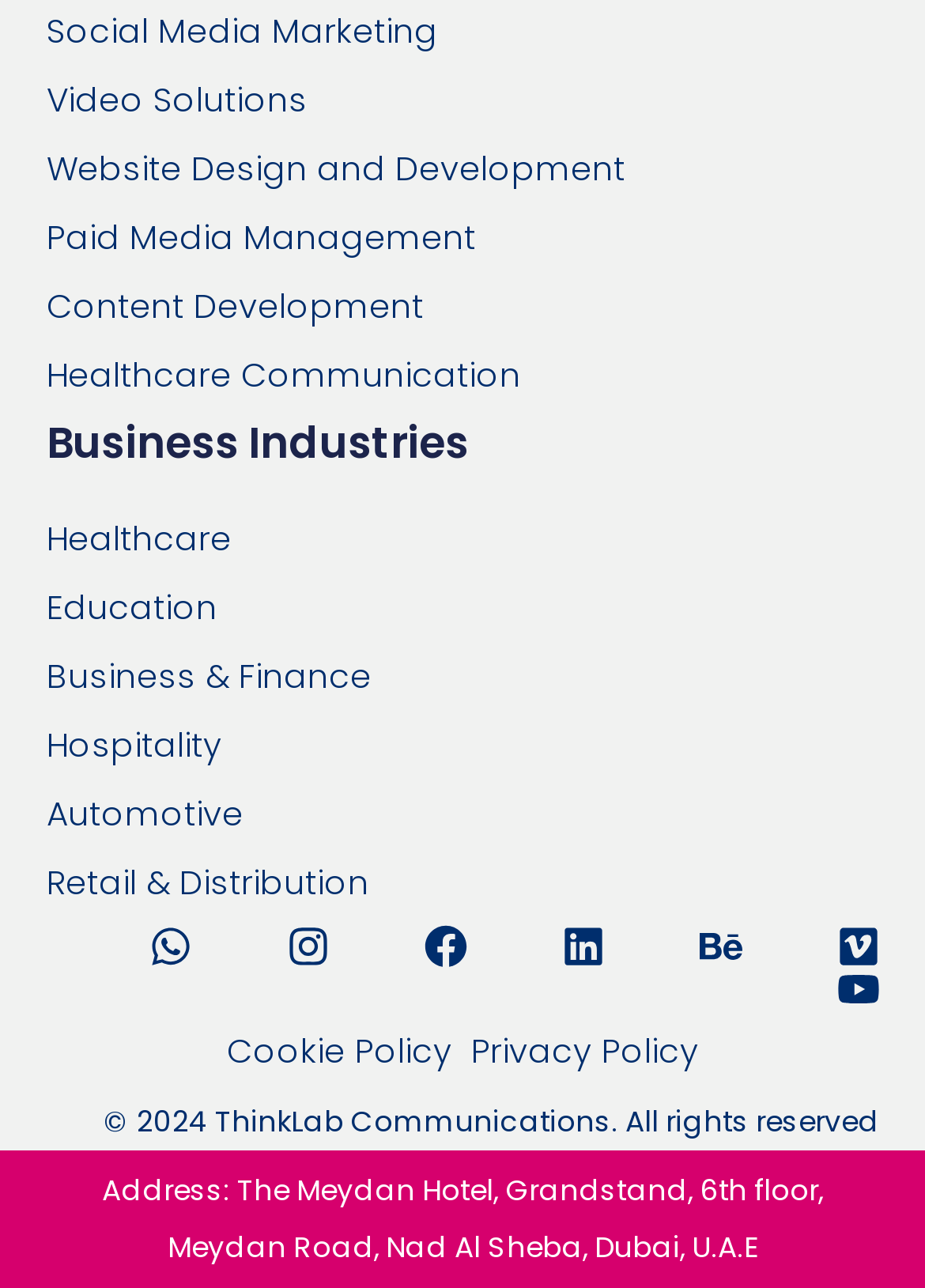What is the address of ThinkLab Communications?
Provide a comprehensive and detailed answer to the question.

I found the address of ThinkLab Communications at the bottom of the webpage, which is 'The Meydan Hotel, Grandstand, 6th floor, Meydan Road, Nad Al Sheba, Dubai, U.A.E'.